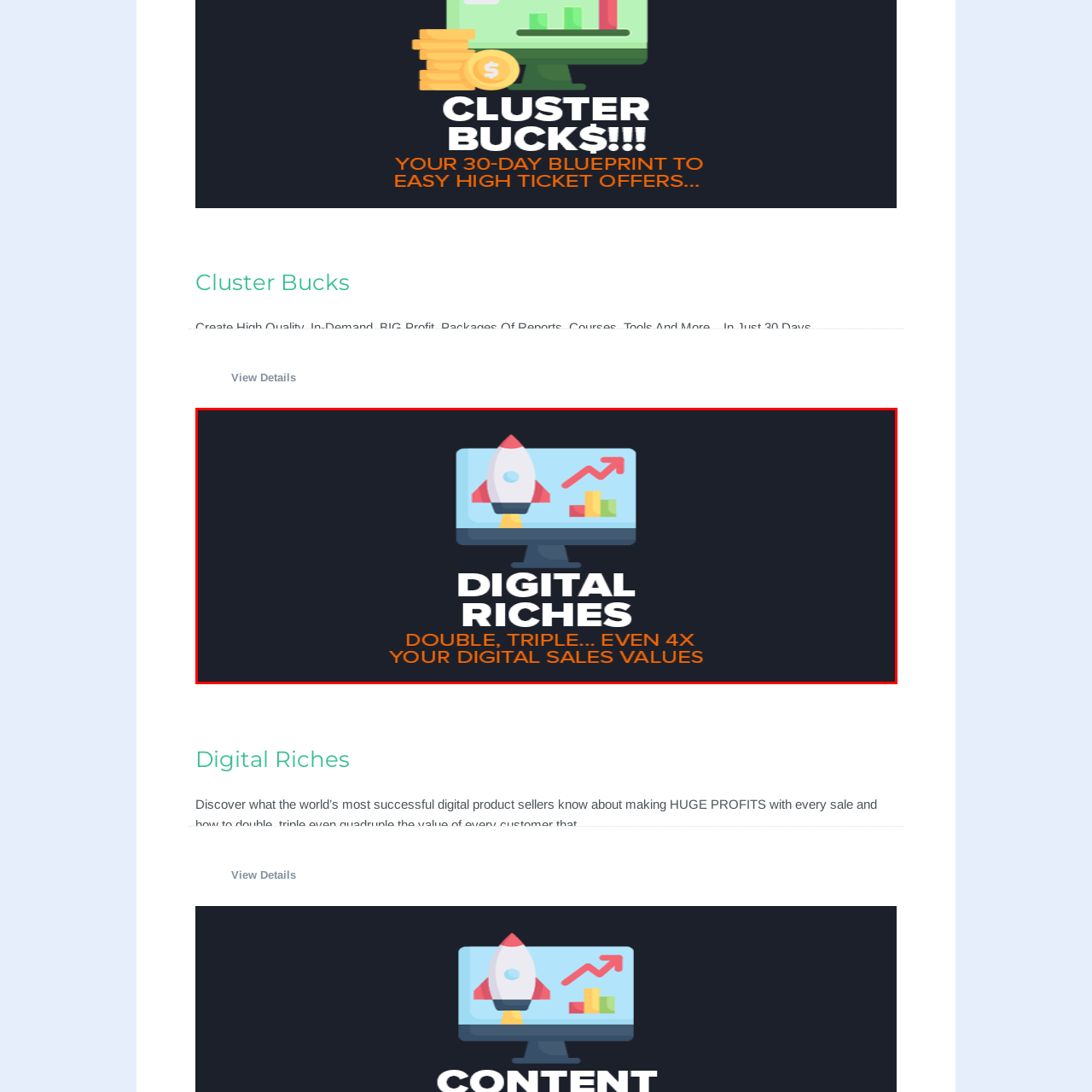Offer a detailed explanation of the scene within the red bounding box.

The image features a modern, visually striking design centered around the theme of "Digital Riches." It depicts a computer monitor displaying a graphics illustration that includes a rocket launching along with increasing bar graphs and an upward arrow, symbolizing growth and success in the digital market. Prominently featured beneath the graphic is the bold text "DIGITAL RICHES," conveying the promise of enhancing financial outcomes through digital sales strategies. A supportive tagline reads, "DOUBLE, TRIPLE… EVEN 4X YOUR DIGITAL SALES VALUES," suggesting potential profit maximization for digital product sellers. This image encapsulates the allure of achieving significant profits in the digital realm, appealing to entrepreneurs and marketers eager to elevate their sales potential.